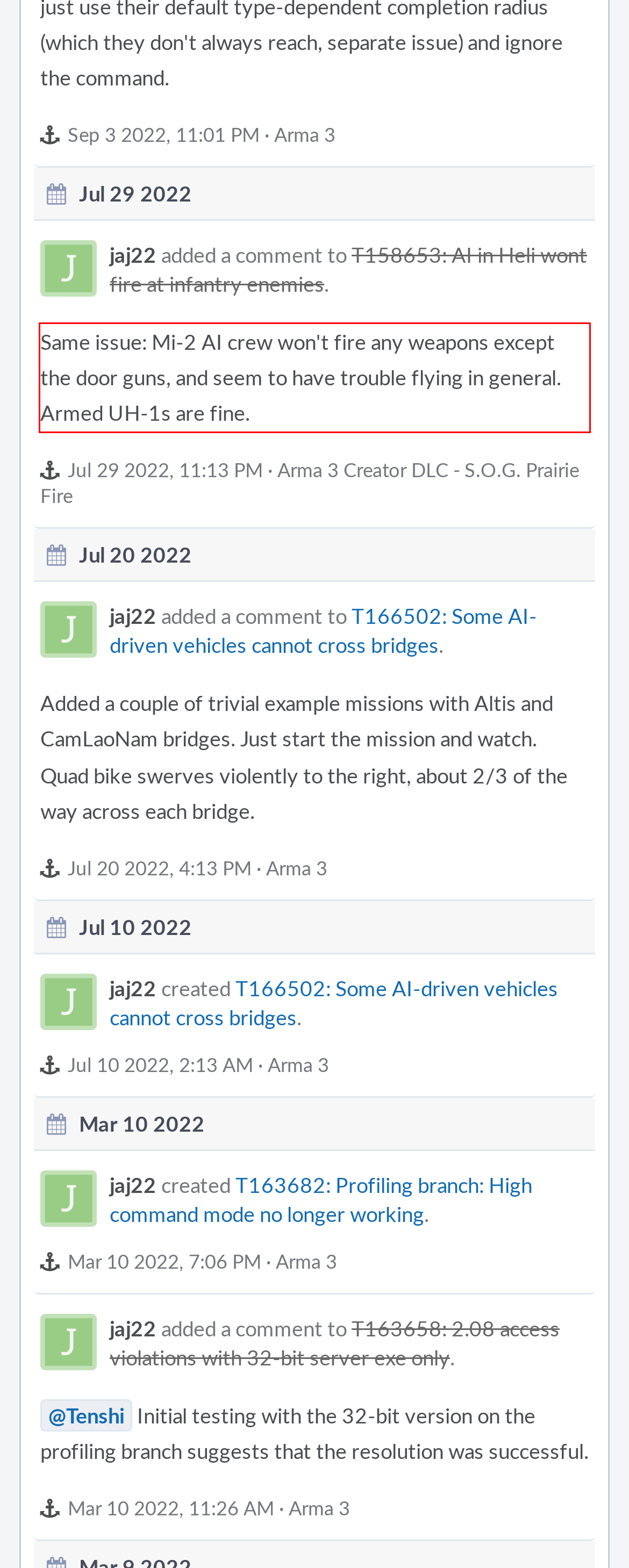The screenshot provided shows a webpage with a red bounding box. Apply OCR to the text within this red bounding box and provide the extracted content.

Same issue: Mi-2 AI crew won't fire any weapons except the door guns, and seem to have trouble flying in general. Armed UH-1s are fine.